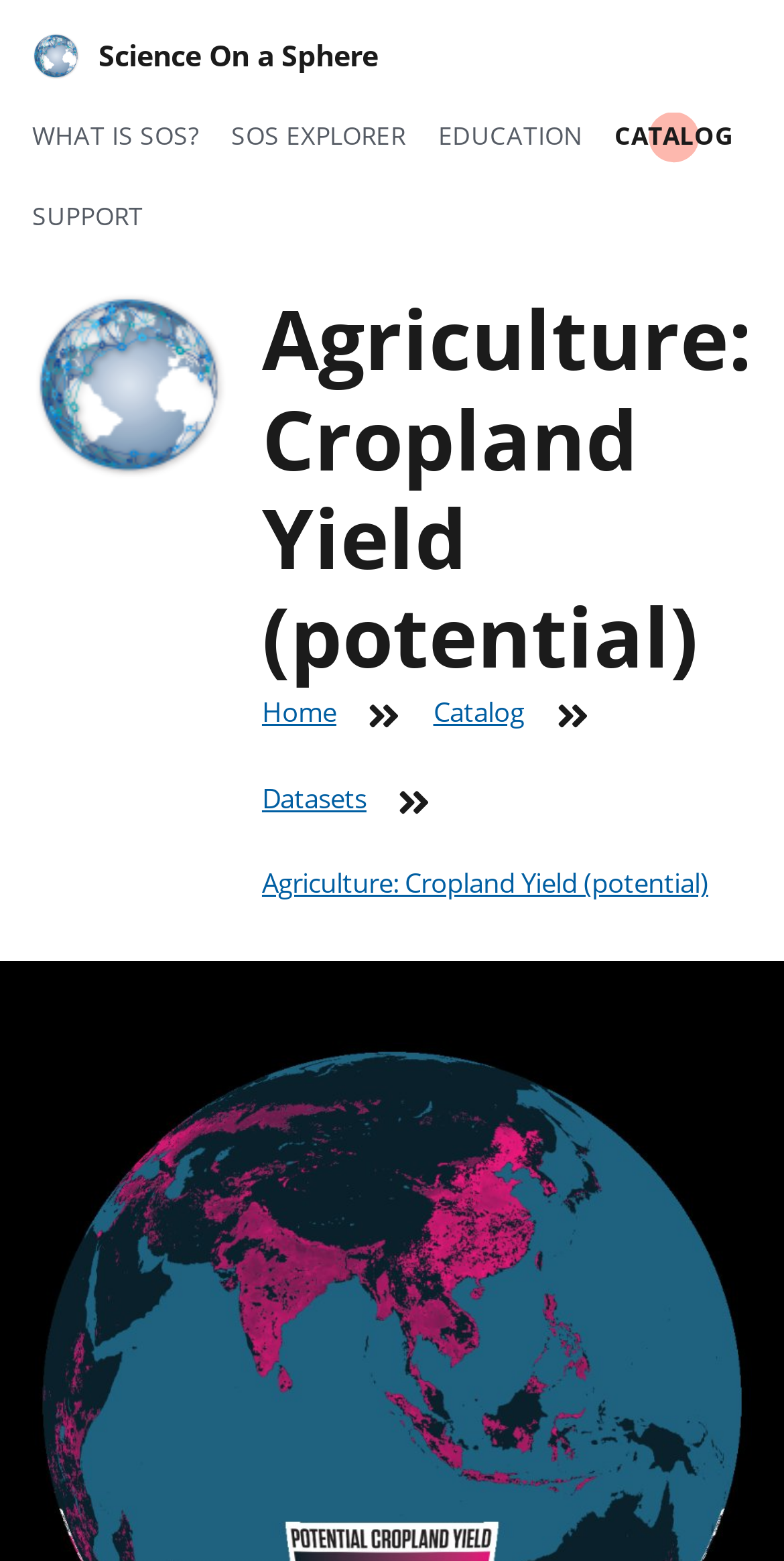How many links are in the navigation menu?
Respond with a short answer, either a single word or a phrase, based on the image.

5